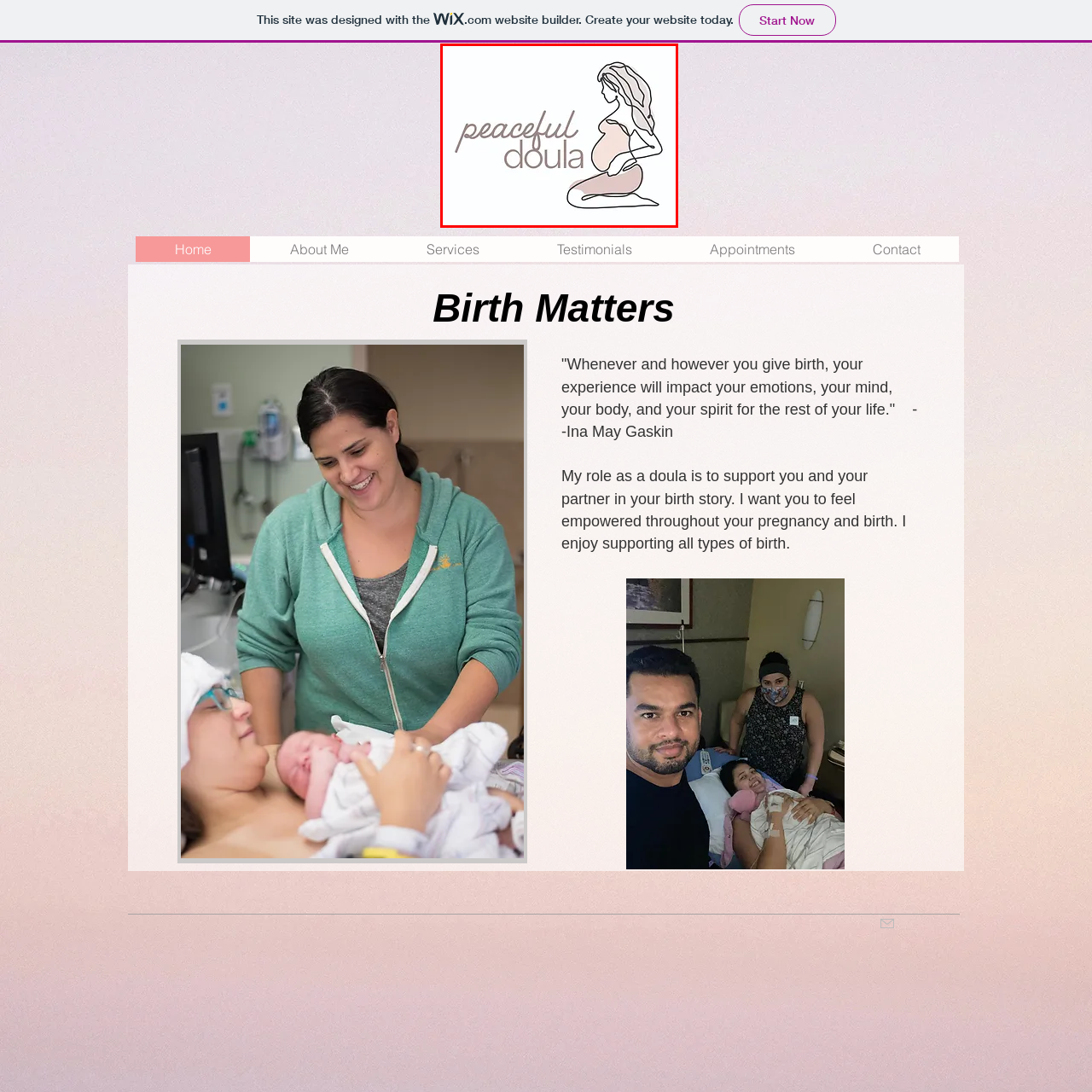What is the role of a doula?
Assess the image contained within the red bounding box and give a detailed answer based on the visual elements present in the image.

The text 'peaceful doula' accompanying the elegant figure of the pregnant woman emphasizes the supportive and empowering role of a doula in the birthing process, providing guidance and care during this transformative journey.